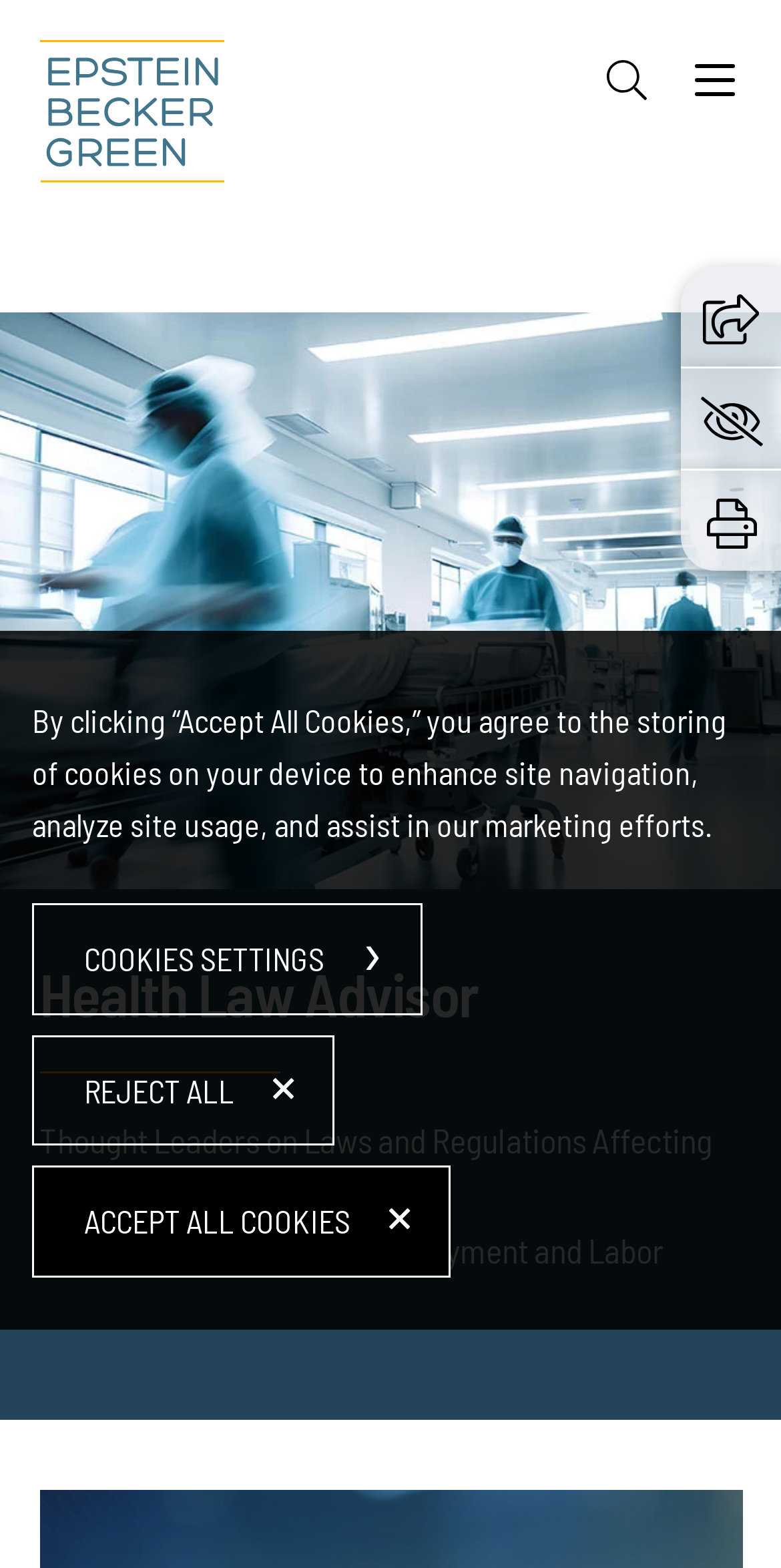Find the bounding box coordinates of the clickable area required to complete the following action: "Open the main menu".

[0.878, 0.038, 0.95, 0.077]